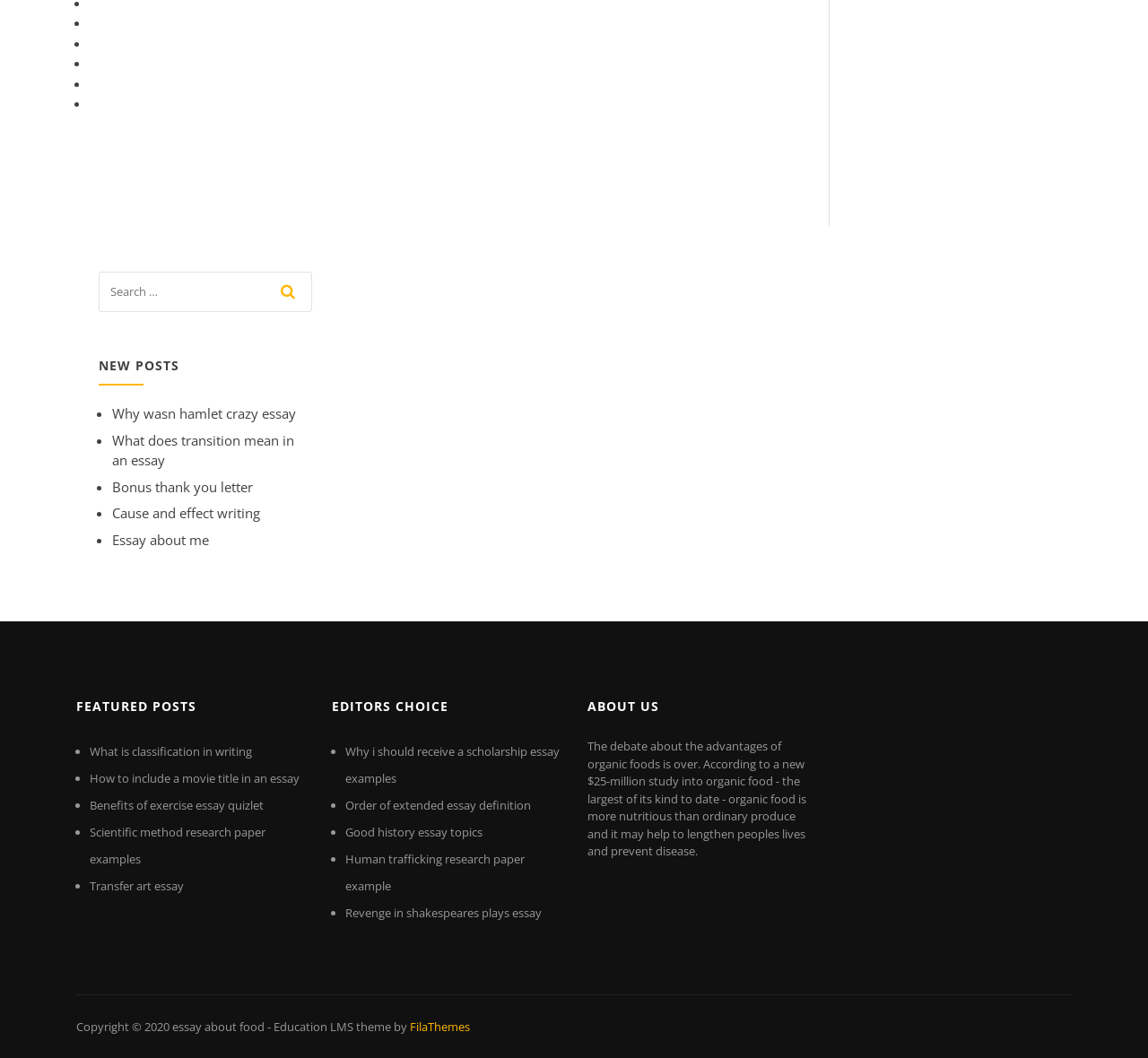Give a one-word or one-phrase response to the question: 
How many list markers are there in the 'FEATURED POSTS' section?

5